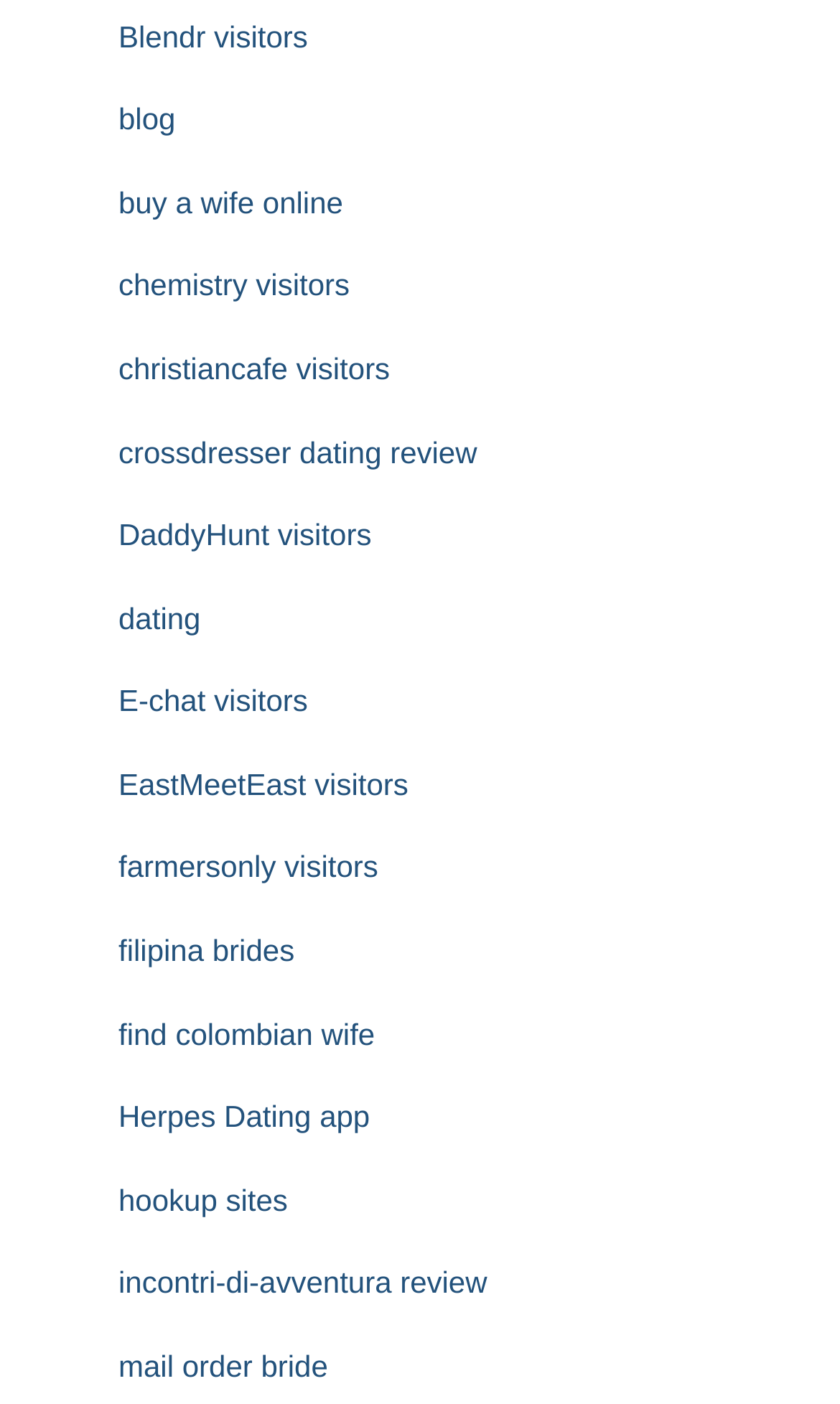Please give the bounding box coordinates of the area that should be clicked to fulfill the following instruction: "read blog". The coordinates should be in the format of four float numbers from 0 to 1, i.e., [left, top, right, bottom].

[0.141, 0.072, 0.209, 0.097]